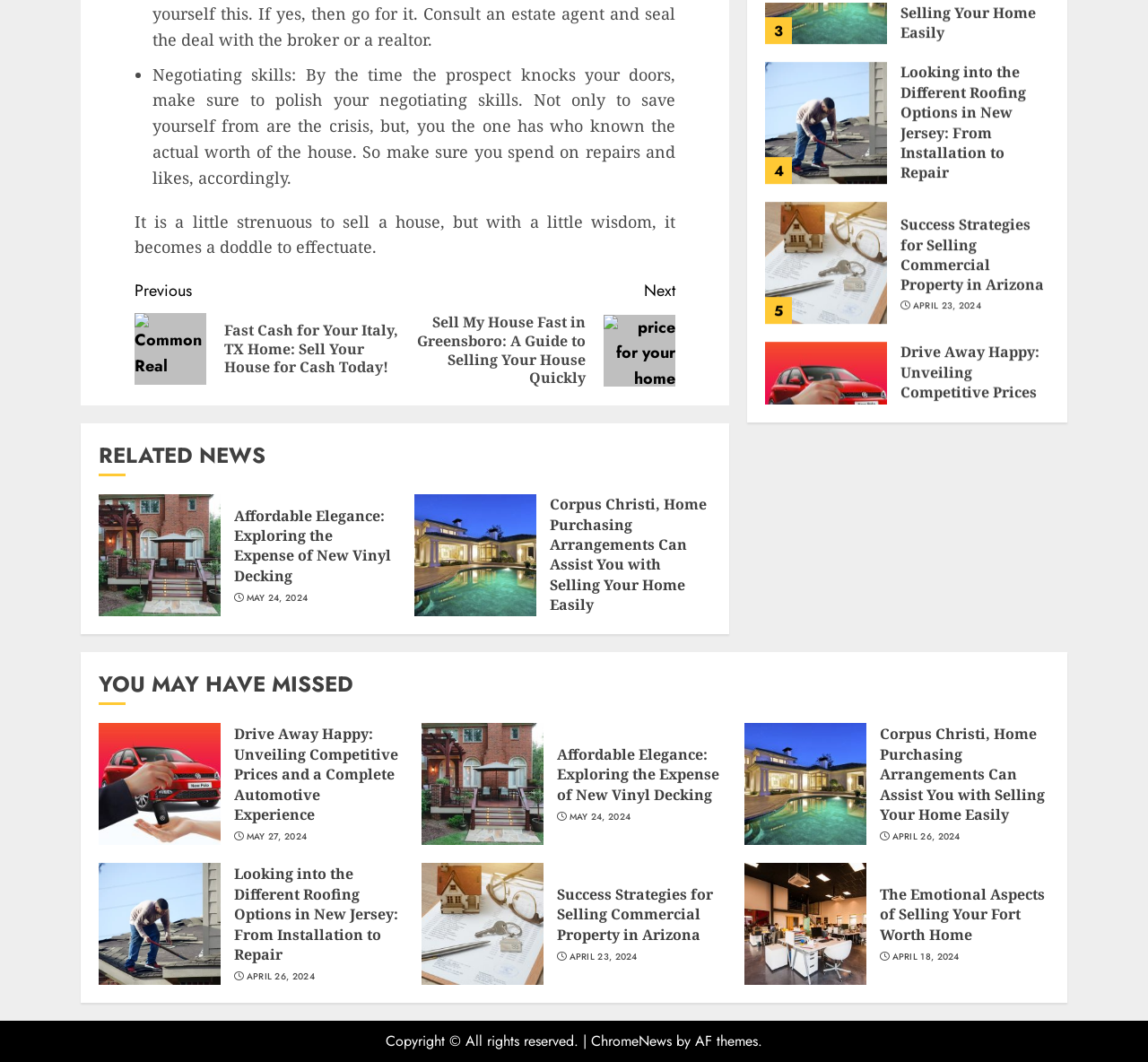Please provide a comprehensive response to the question below by analyzing the image: 
What type of news are listed under 'RELATED NEWS'?

The 'RELATED NEWS' section lists several news articles related to real estate, such as 'Affordable Elegance: Exploring the Expense of New Vinyl Decking' and 'Corpus Christi, Home Purchasing Arrangements Can Assist You with Selling Your Home Easily'.